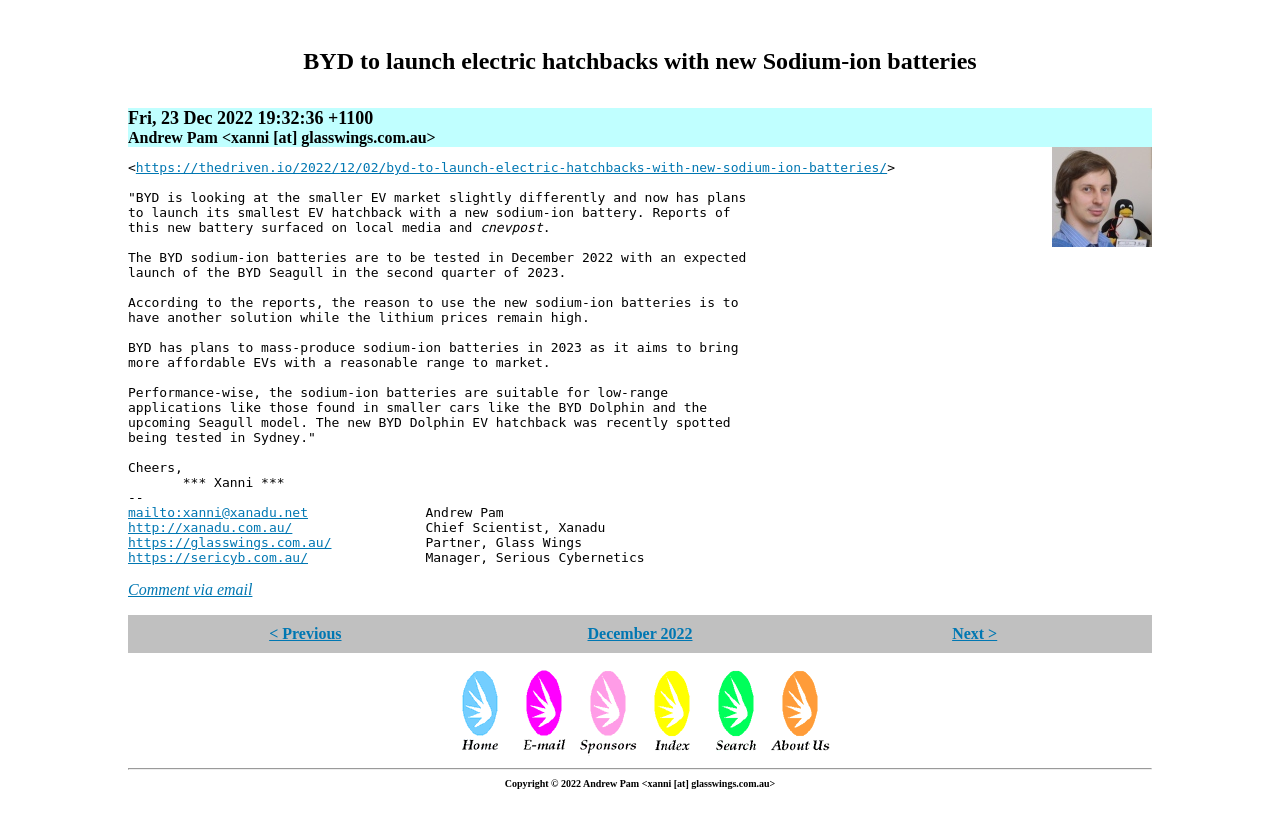Determine the bounding box coordinates for the element that should be clicked to follow this instruction: "Check the previous post". The coordinates should be given as four float numbers between 0 and 1, in the format [left, top, right, bottom].

[0.21, 0.755, 0.267, 0.775]